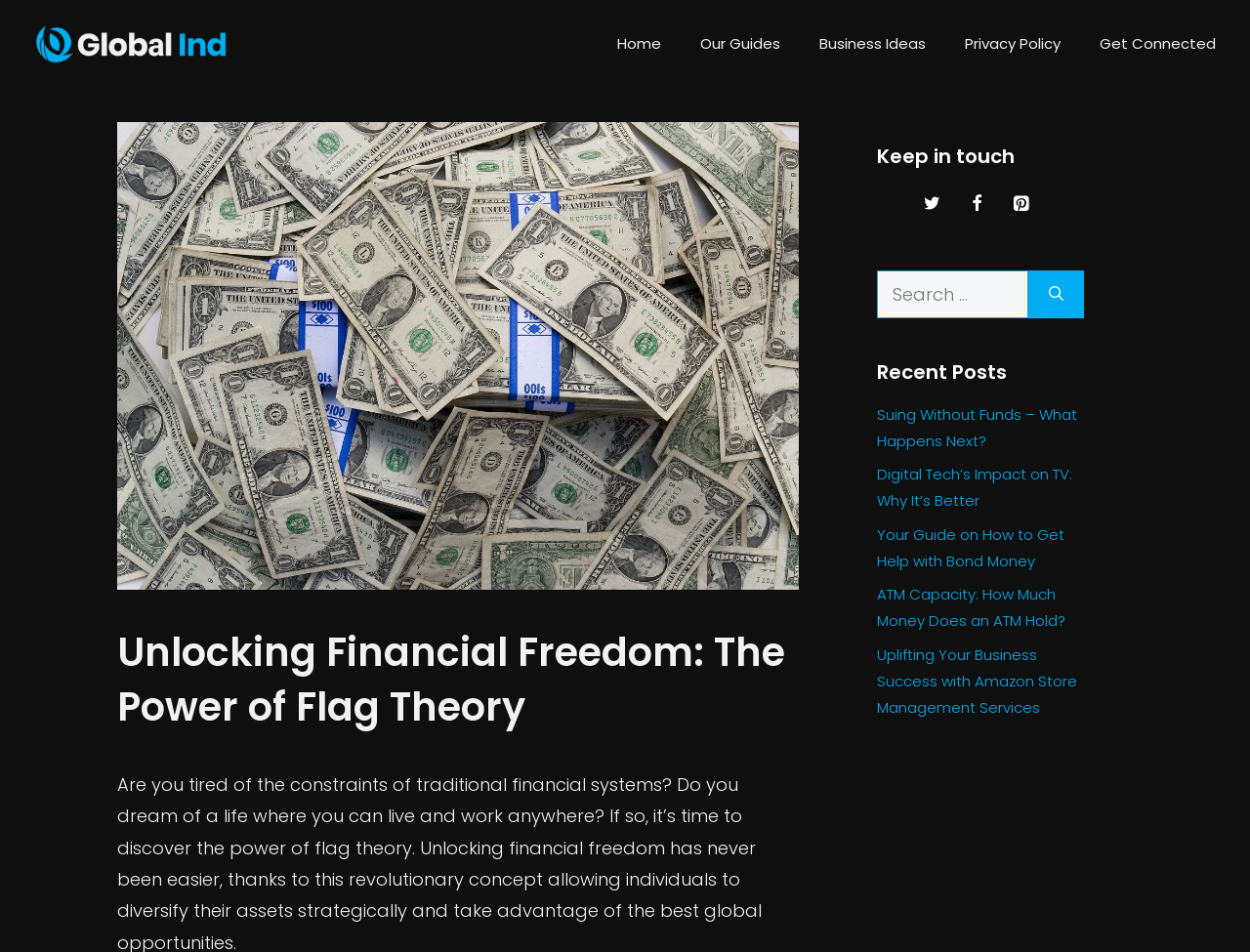Indicate the bounding box coordinates of the element that must be clicked to execute the instruction: "Click the Search button". The coordinates should be given as four float numbers between 0 and 1, i.e., [left, top, right, bottom].

[0.823, 0.284, 0.867, 0.334]